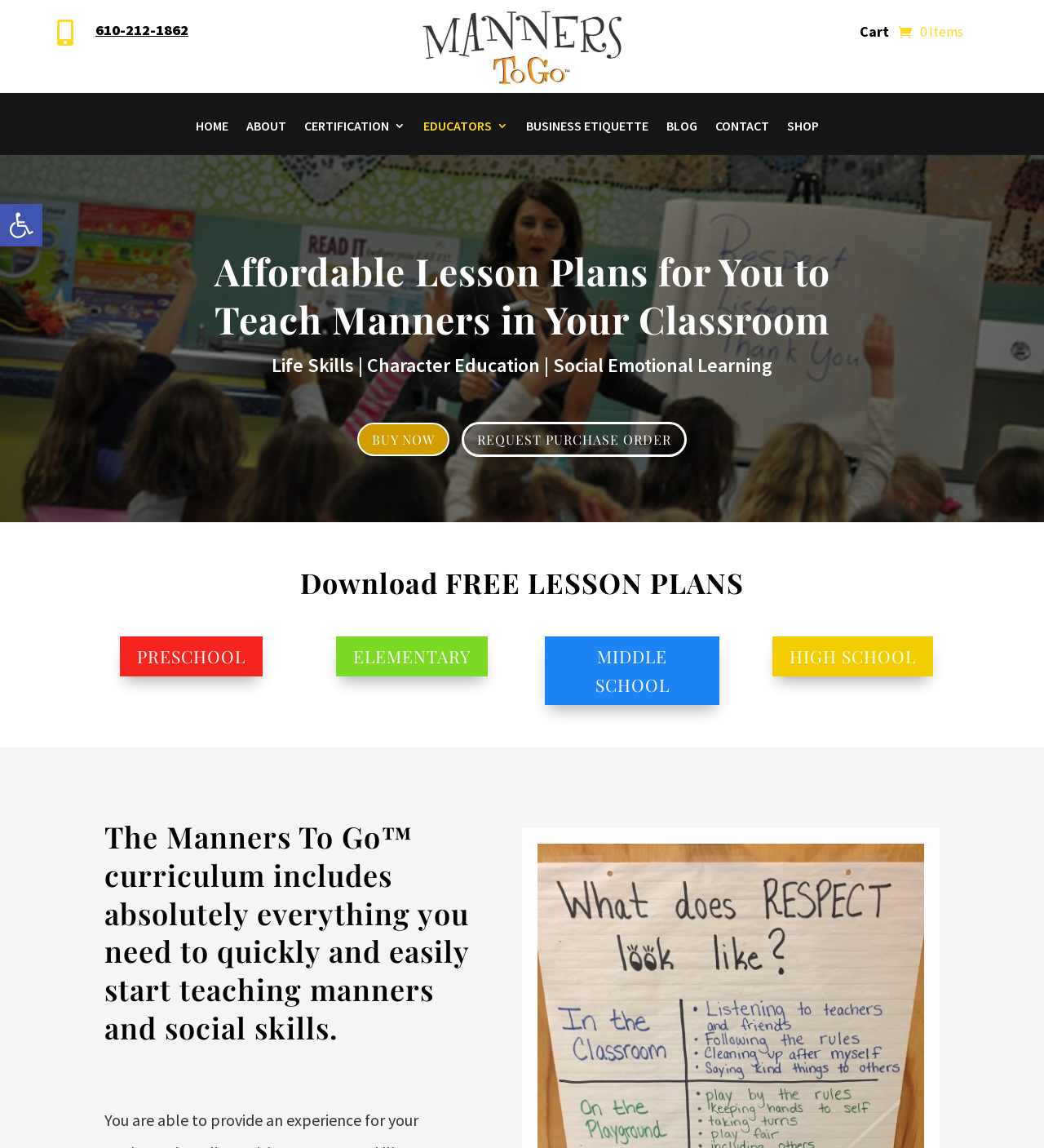Please identify the bounding box coordinates of the clickable area that will fulfill the following instruction: "Open accessibility tools". The coordinates should be in the format of four float numbers between 0 and 1, i.e., [left, top, right, bottom].

[0.0, 0.178, 0.041, 0.215]